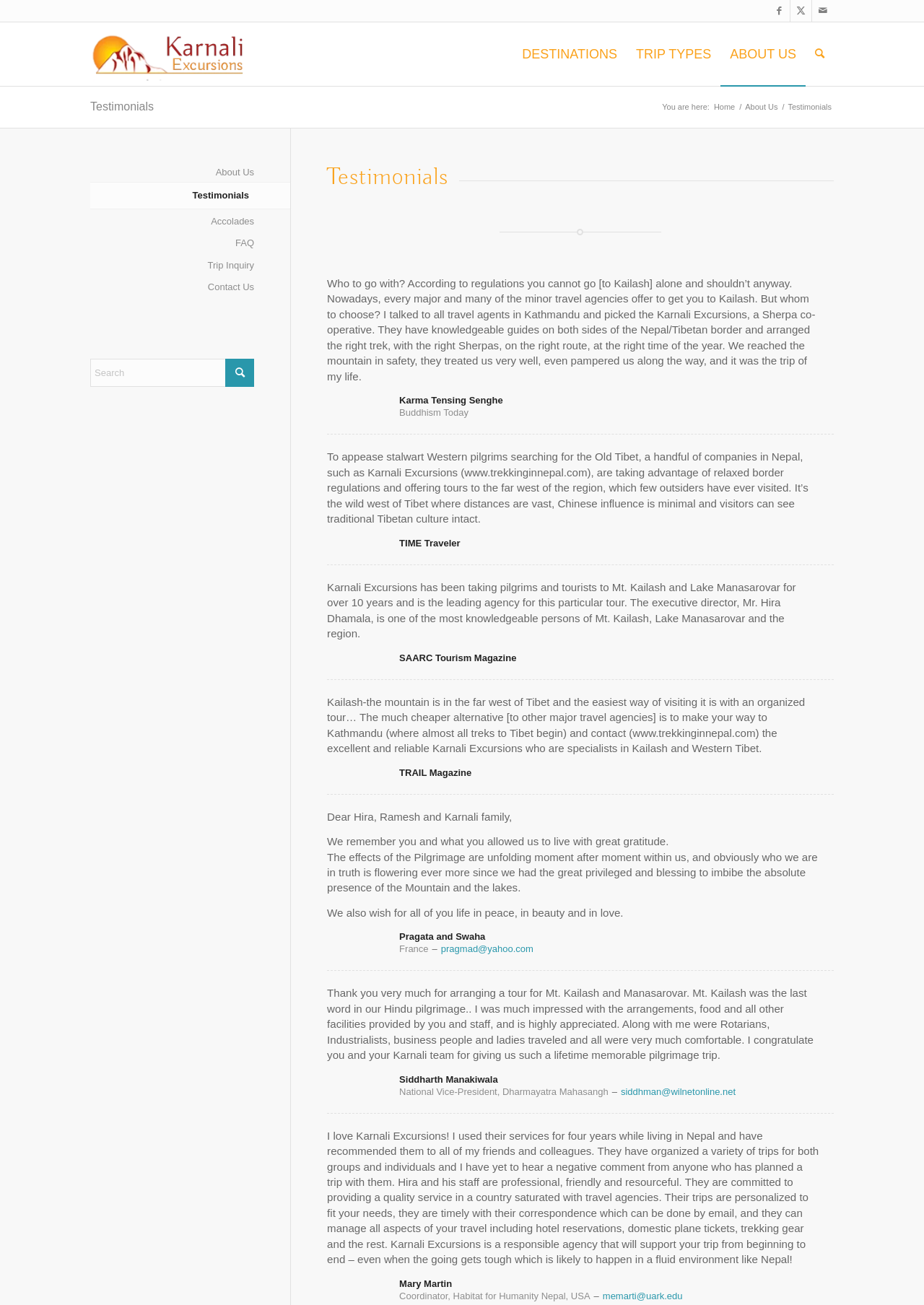Identify the bounding box of the UI element that matches this description: "Testimonials".

[0.098, 0.141, 0.275, 0.16]